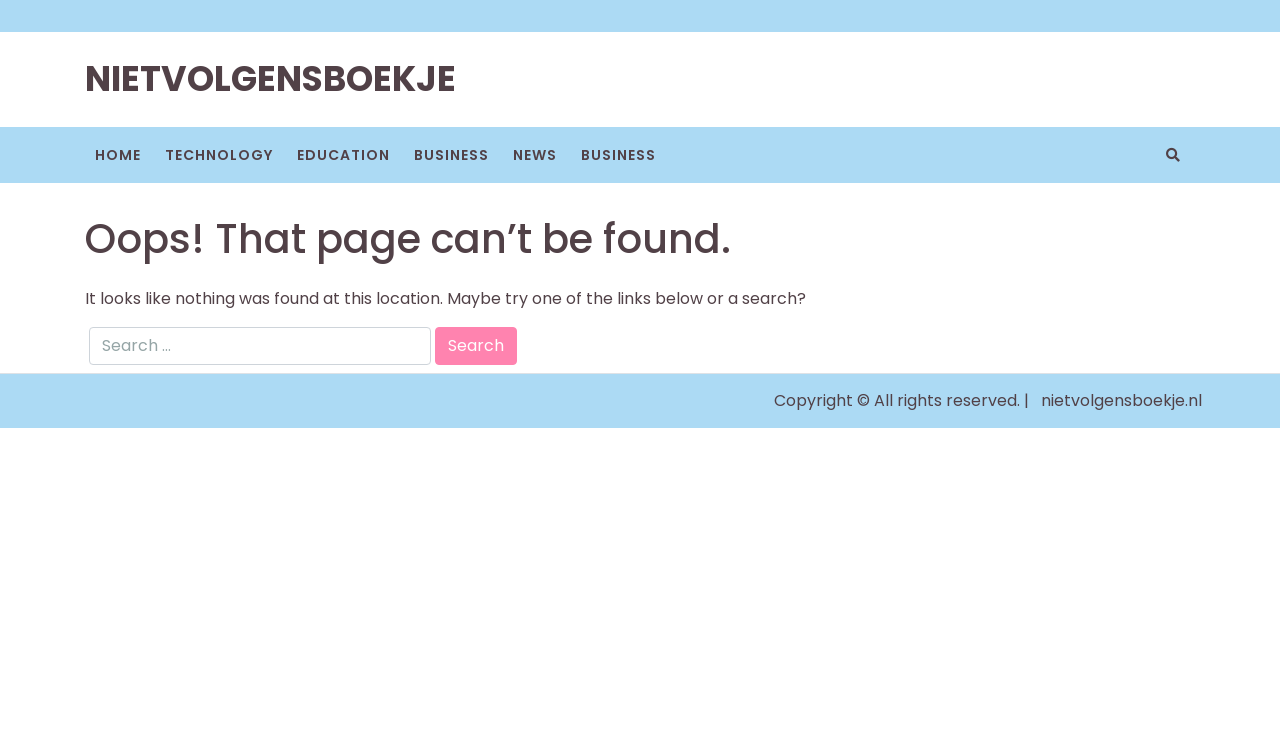Describe the webpage in detail, including text, images, and layout.

The webpage appears to be a "Page not found" error page from a website called "NIETVOLGENSBOEKJE". At the top left, there is a link to the website's homepage with the text "NIETVOLGENSBOEKJE". Next to it, there is a top menu navigation bar with five links: "HOME", "TECHNOLOGY", "EDUCATION", "BUSINESS", and "NEWS", which are evenly spaced and aligned horizontally.

On the top right, there is a small icon represented by a Unicode character "\uf002". Below the top menu, there is a main content area that takes up most of the page. Within this area, there is a header section with a large heading that reads "Oops! That page can’t be found." Below the heading, there is a paragraph of text that explains the error and suggests trying one of the links below or a search.

Underneath the text, there is a search box with a "Search" button to its right. The search box and button are aligned horizontally and are centered within the main content area. At the very bottom of the page, there is a footer section with a copyright notice and a link to the website "nietvolgensboekje.nl".